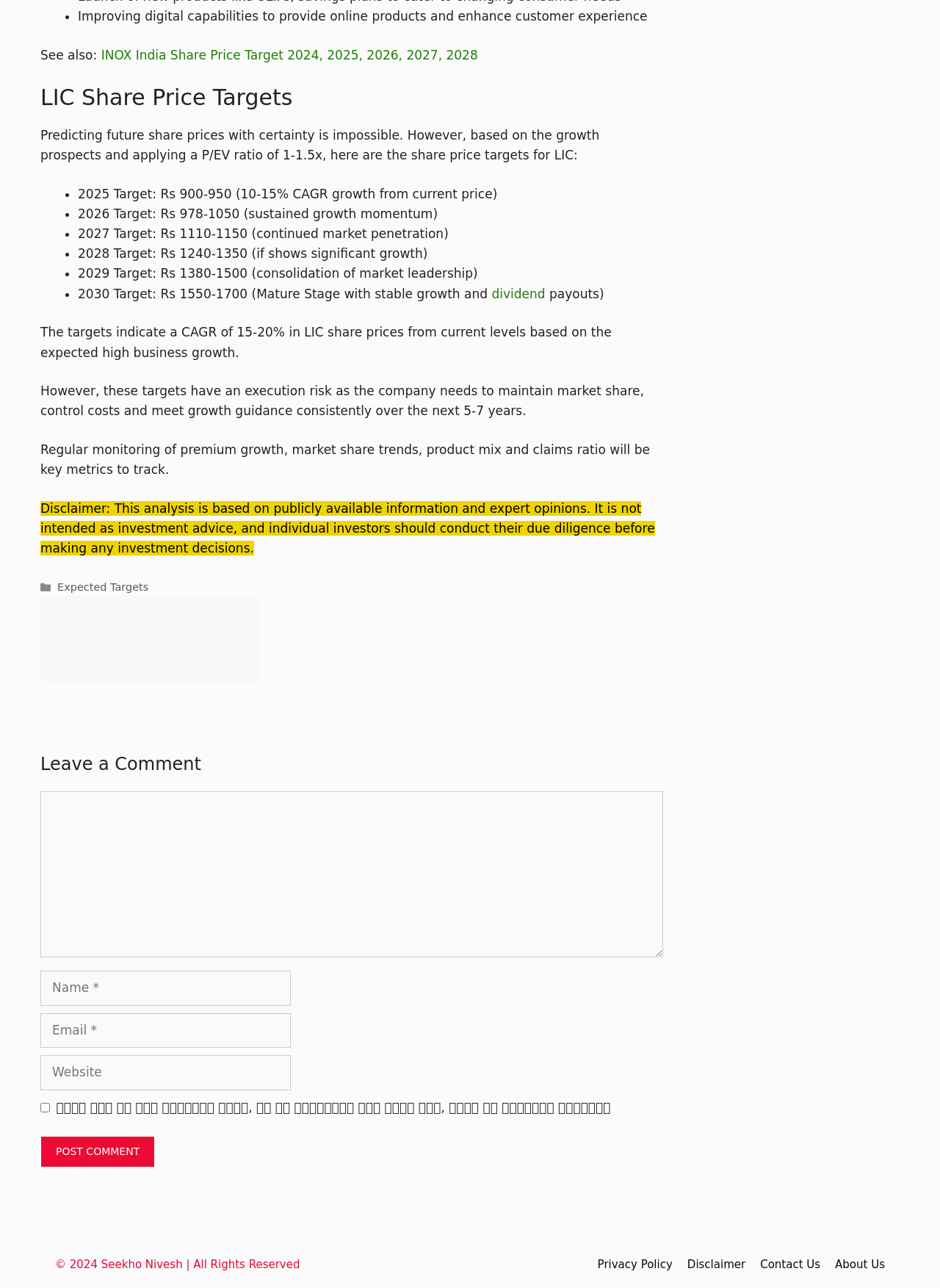Please specify the bounding box coordinates of the clickable region necessary for completing the following instruction: "Click the link to read about NPCI urging UPI limit to increase by January 10". The coordinates must consist of four float numbers between 0 and 1, i.e., [left, top, right, bottom].

None